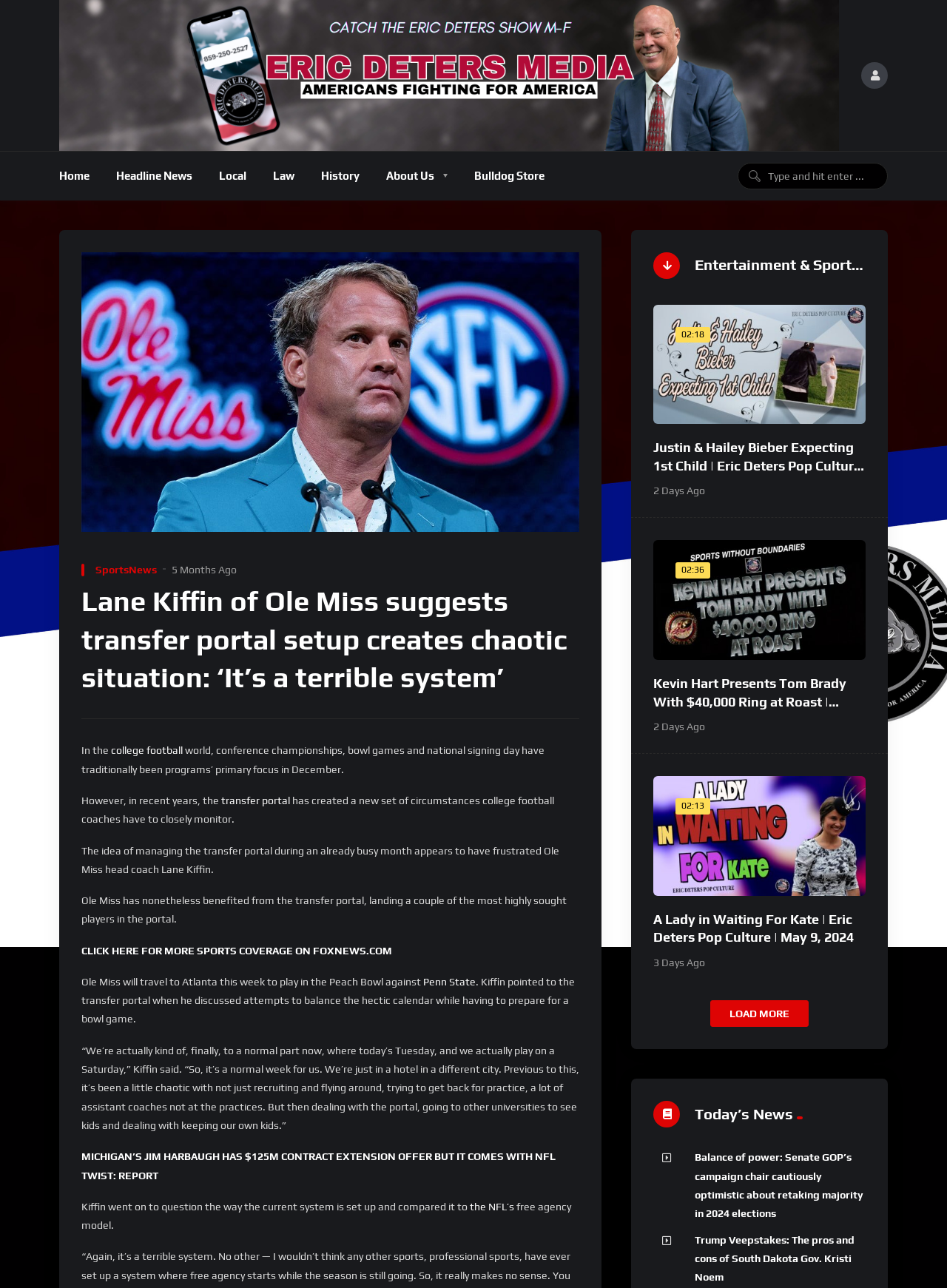Provide the bounding box coordinates, formatted as (top-left x, top-left y, bottom-right x, bottom-right y), with all values being floating point numbers between 0 and 1. Identify the bounding box of the UI element that matches the description: About Us

[0.408, 0.118, 0.473, 0.155]